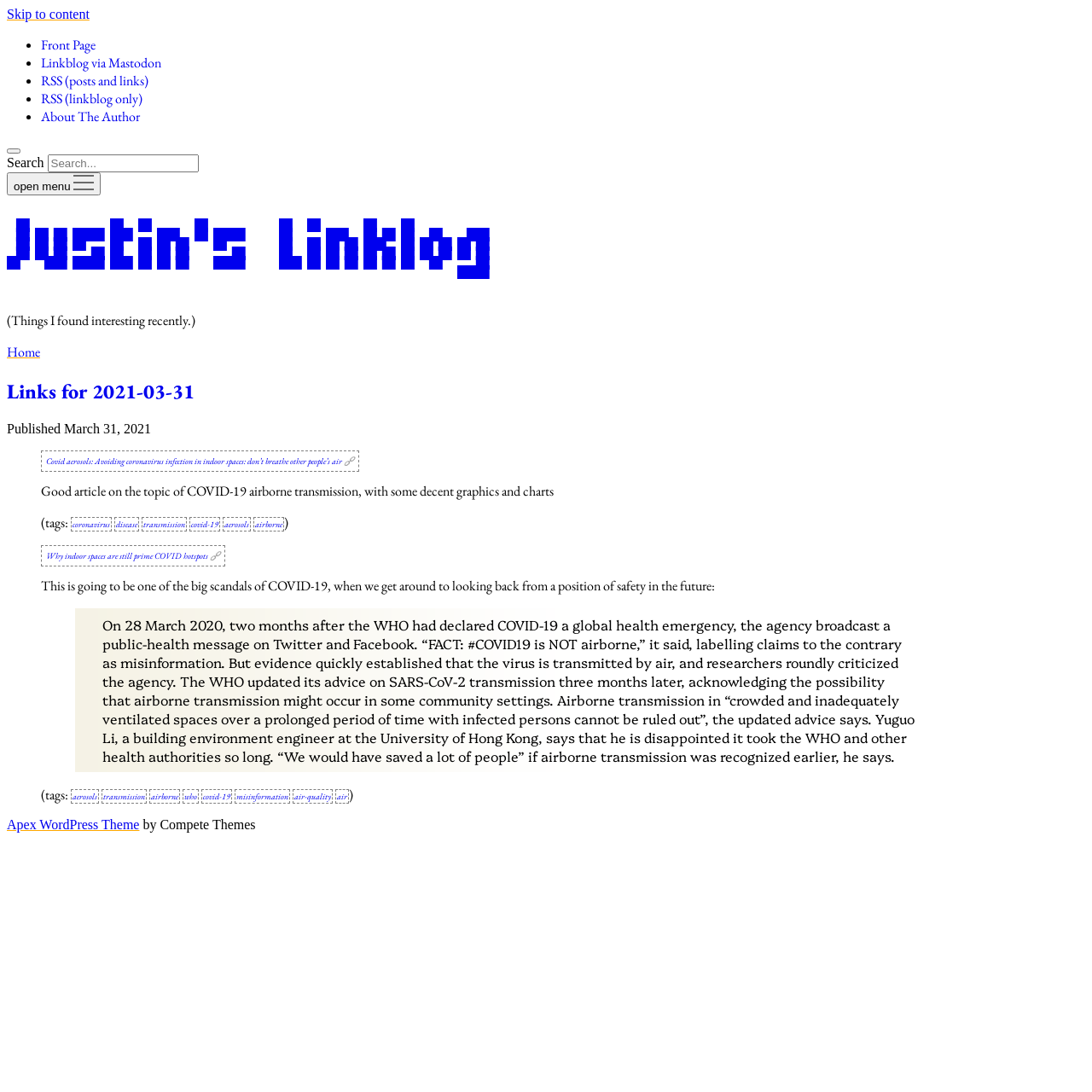Identify the bounding box coordinates for the UI element described as: "transmission".

[0.13, 0.473, 0.171, 0.487]